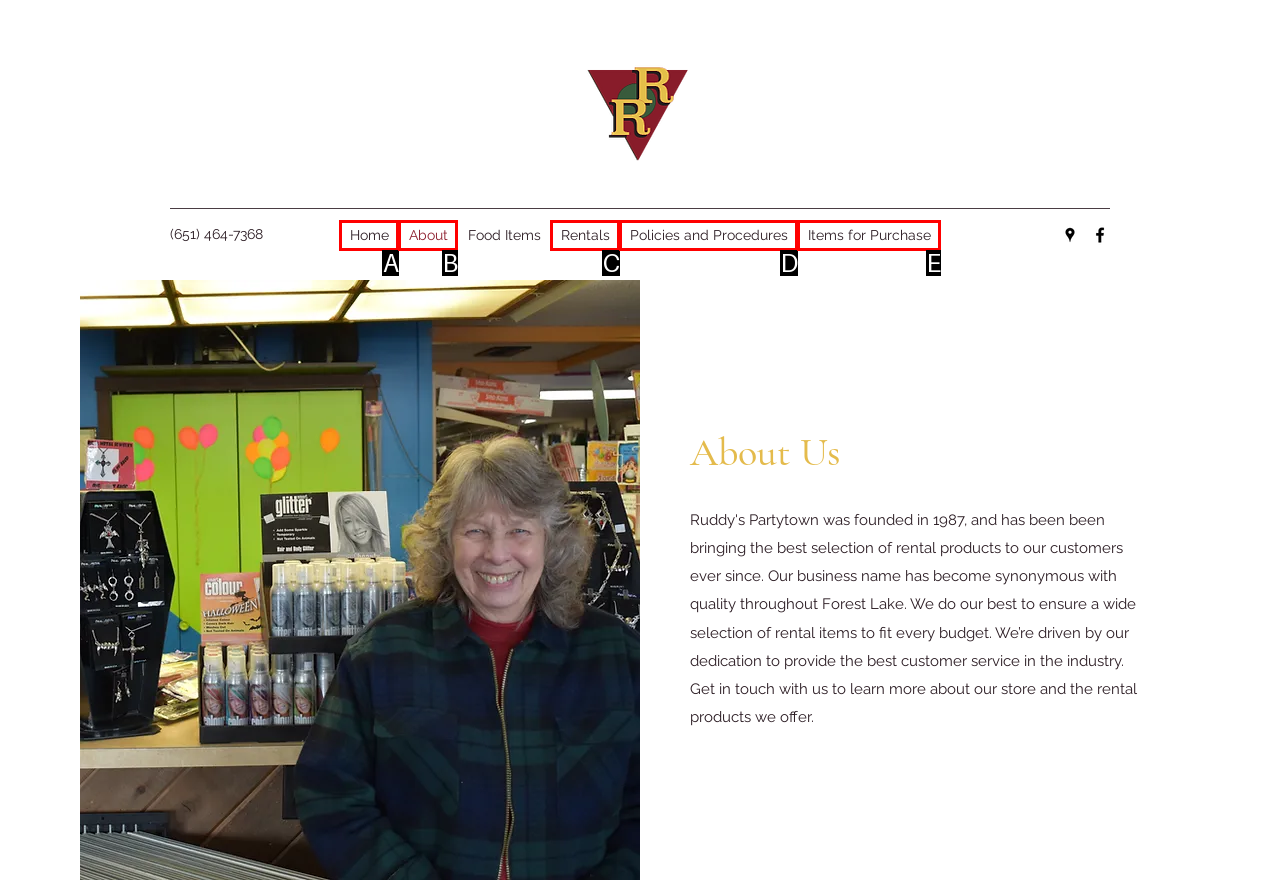From the given choices, determine which HTML element matches the description: About. Reply with the appropriate letter.

B